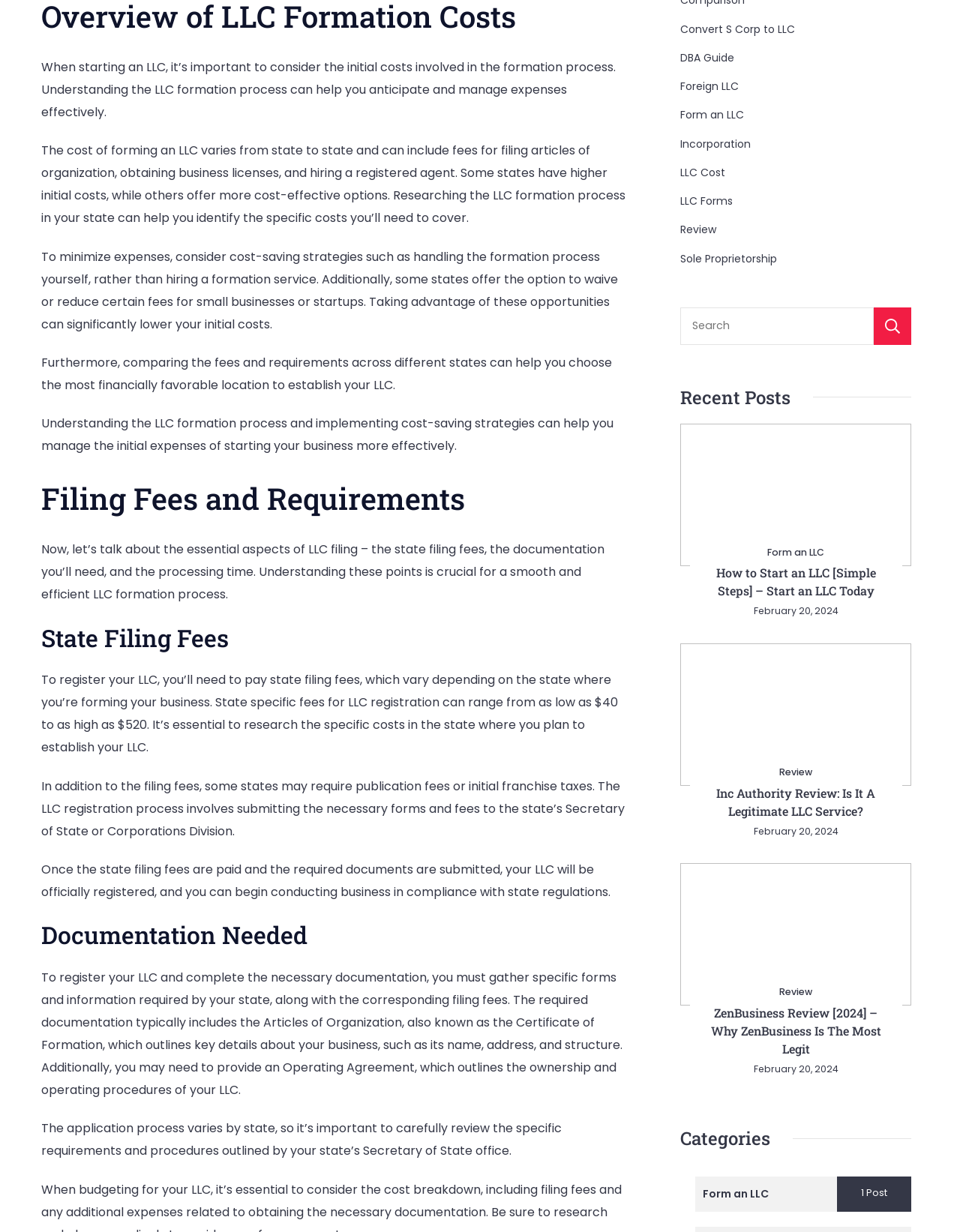Determine the bounding box for the UI element that matches this description: "Review".

[0.812, 0.621, 0.846, 0.632]